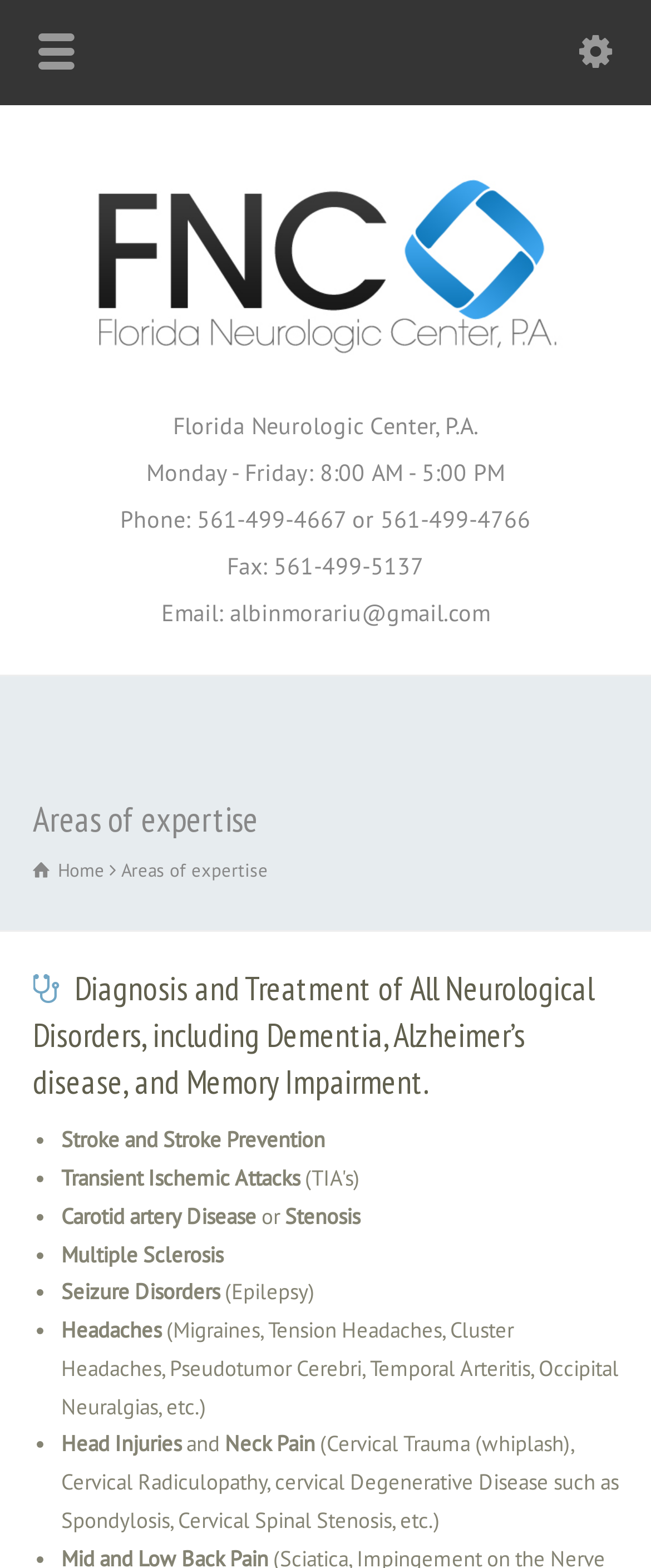What is one of the neurological disorders treated by the center?
Please provide a single word or phrase as your answer based on the screenshot.

Alzheimer's disease